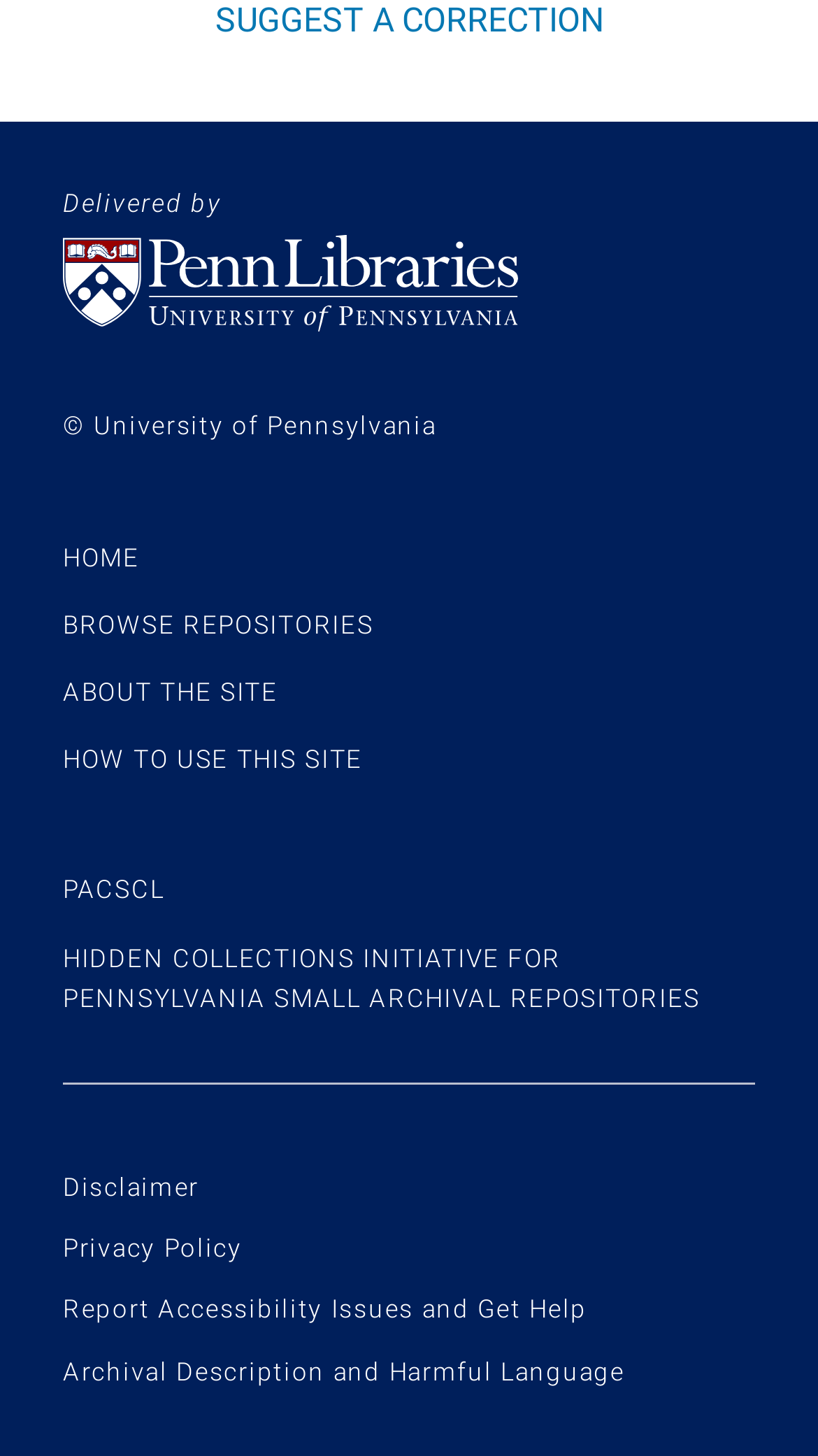Using the provided element description: "Omnitex Hygiene Products", determine the bounding box coordinates of the corresponding UI element in the screenshot.

None